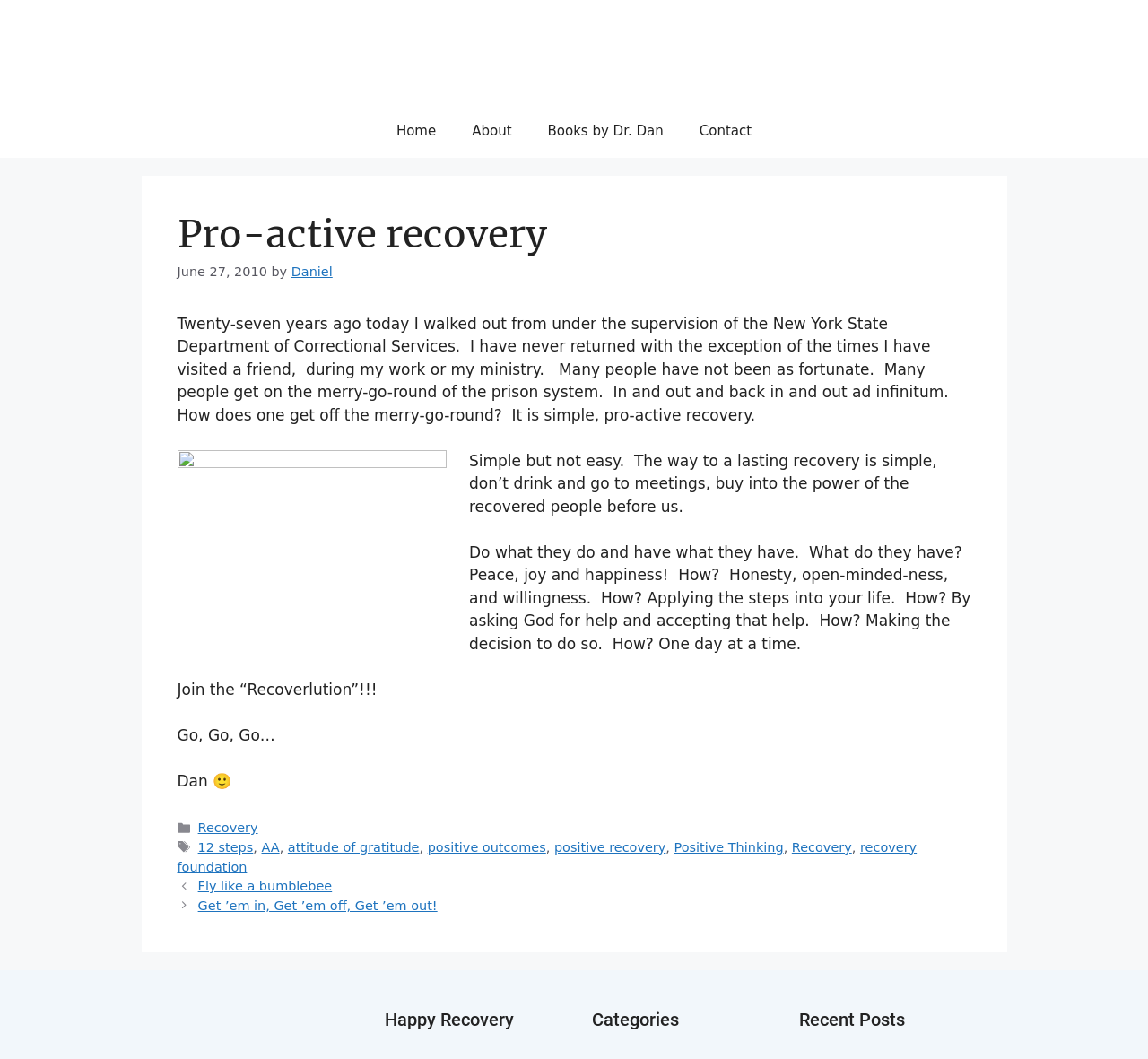What is the author of the article? Observe the screenshot and provide a one-word or short phrase answer.

Daniel